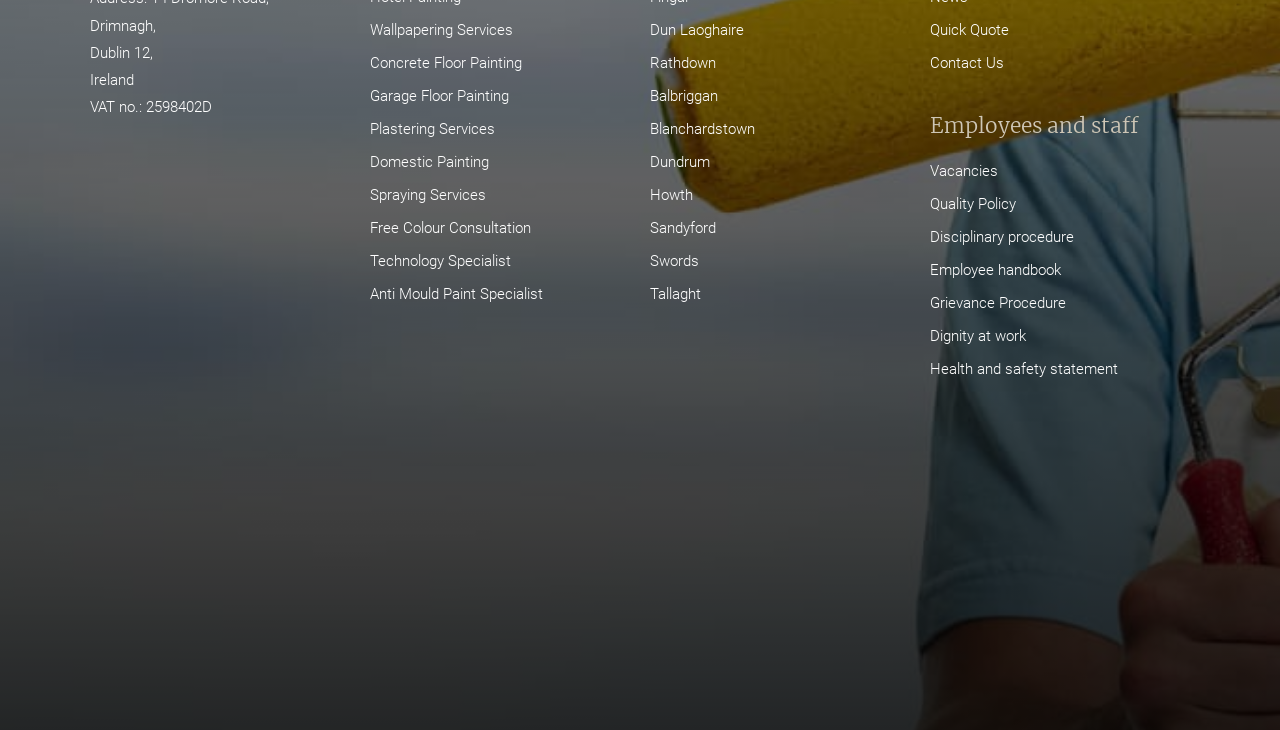Can you pinpoint the bounding box coordinates for the clickable element required for this instruction: "Contact Us"? The coordinates should be four float numbers between 0 and 1, i.e., [left, top, right, bottom].

[0.727, 0.075, 0.784, 0.099]